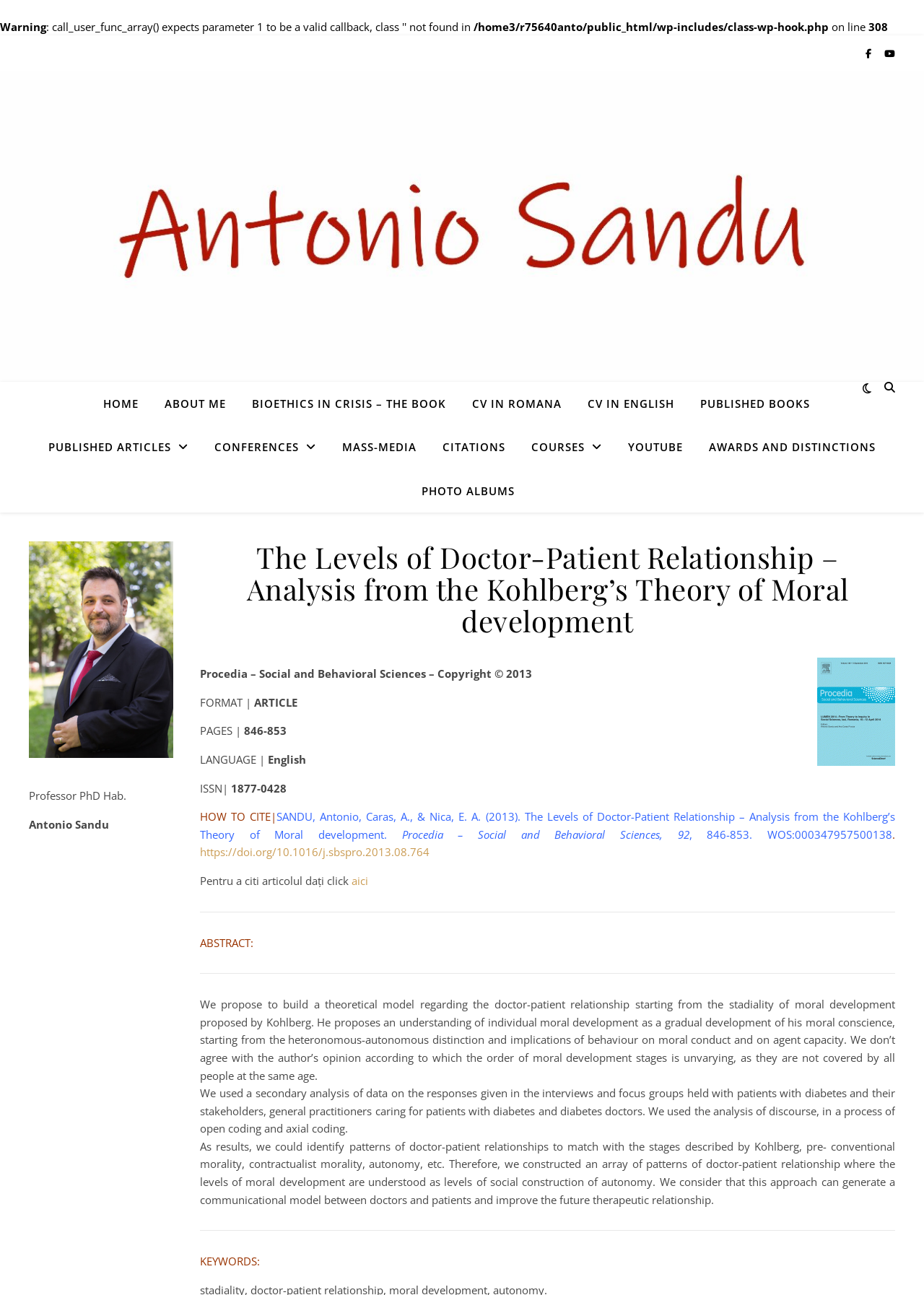Find the bounding box coordinates corresponding to the UI element with the description: "Published books". The coordinates should be formatted as [left, top, right, bottom], with values as floats between 0 and 1.

[0.745, 0.295, 0.889, 0.328]